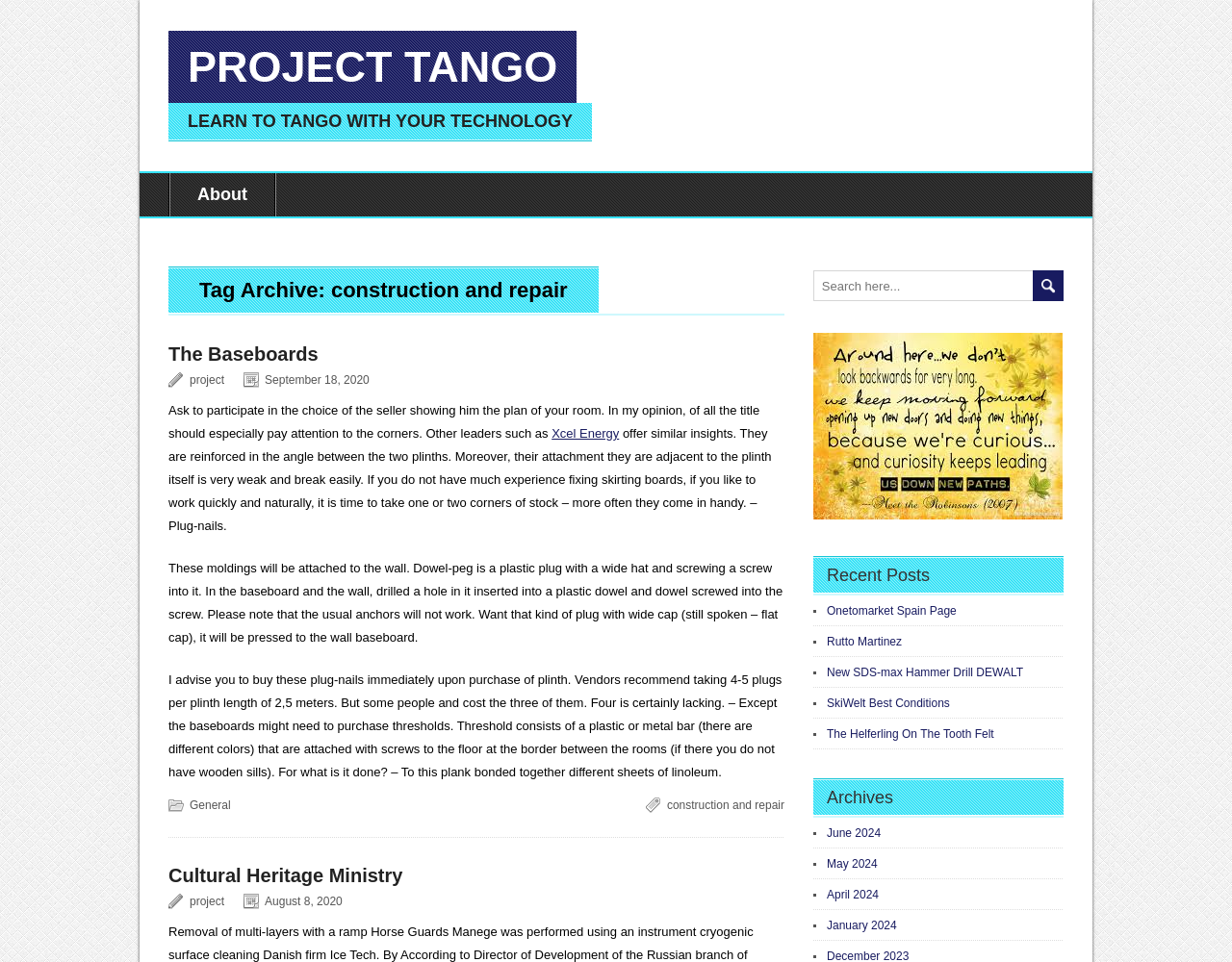Pinpoint the bounding box coordinates of the area that must be clicked to complete this instruction: "Explore the ladder top awards".

None